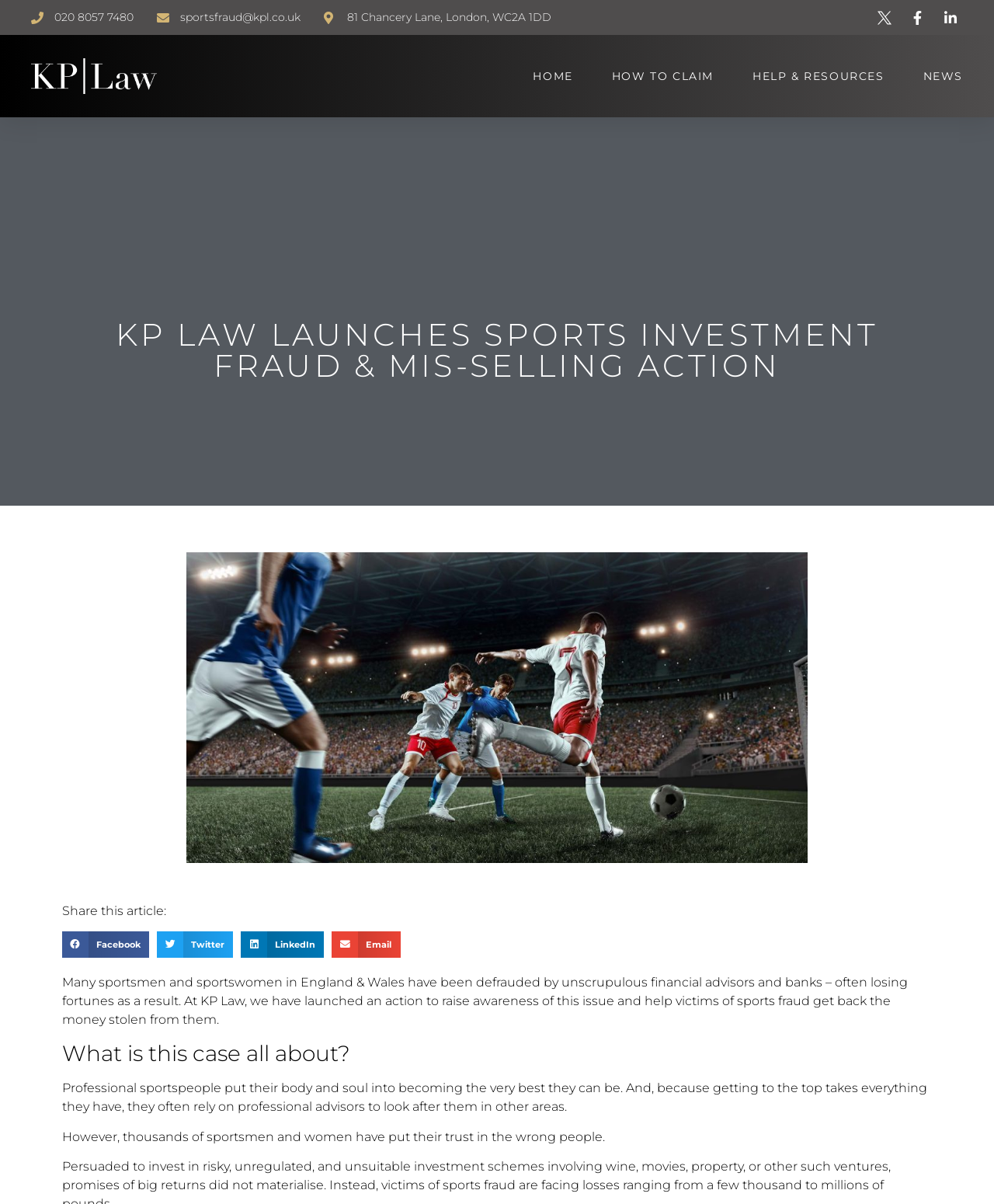Find the headline of the webpage and generate its text content.

KP LAW LAUNCHES SPORTS INVESTMENT FRAUD & MIS-SELLING ACTION